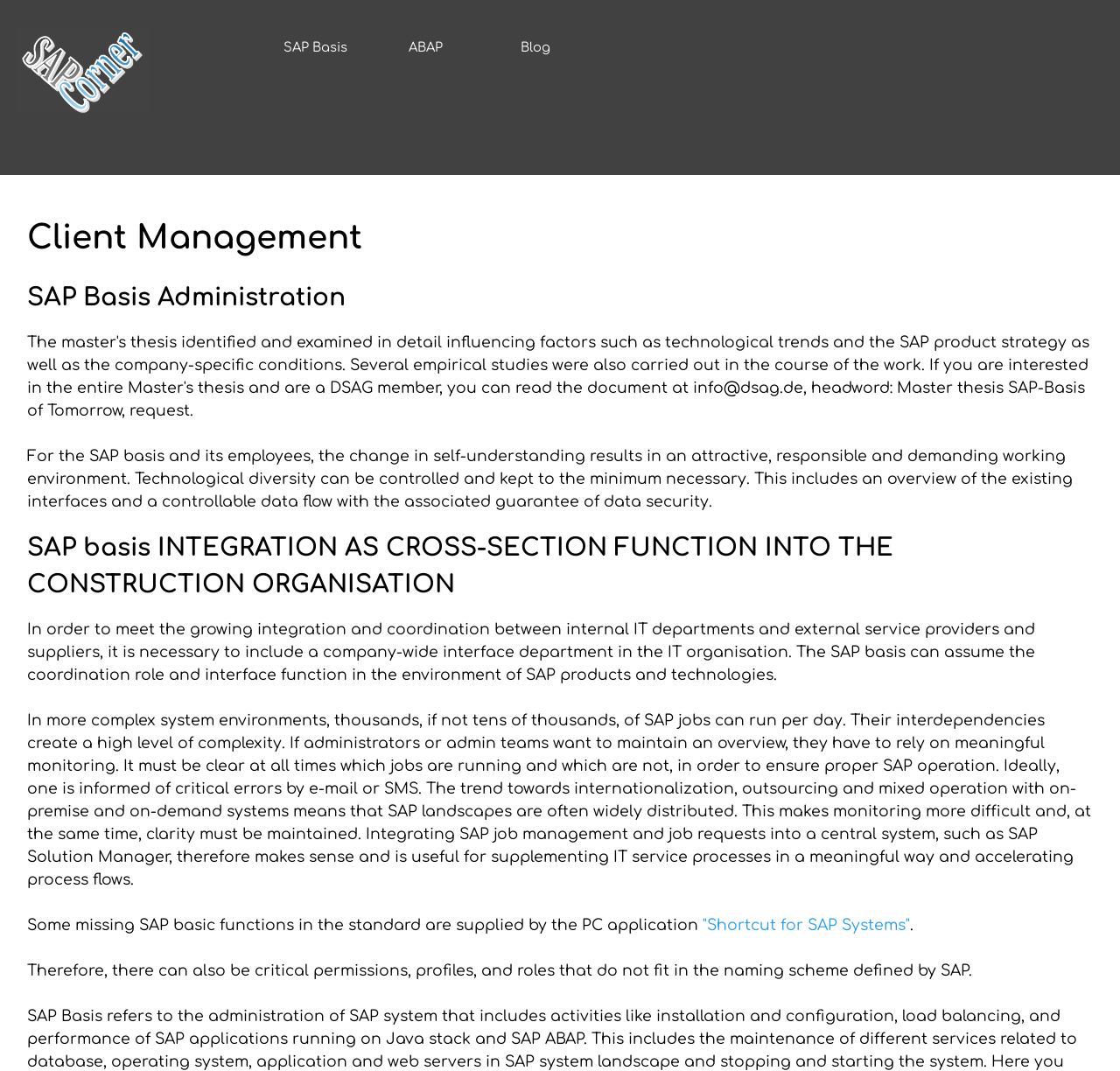Elaborate on the webpage's design and content in a detailed caption.

The webpage is about SAP Basis Client Management, with a focus on SAP administration and integration. At the top, there are three links: "SAP Basis", "ABAP", and "Blog", arranged horizontally and centered on the page.

Below these links, there is an image with the text "SAP Basis" next to it. To the right of the image, there is a heading "Client Management" followed by a subheading "SAP Basis Administration".

The main content of the page is divided into four paragraphs. The first paragraph discusses the importance of controlling technological diversity and ensuring data security in SAP basis administration. The second paragraph explains the role of SAP basis as a cross-section function in the construction organization.

The third paragraph is about the complexity of SAP job management and the need for meaningful monitoring to ensure proper SAP operation. It also mentions the benefits of integrating SAP job management into a central system.

The fourth paragraph discusses the limitations of standard SAP basic functions and how they can be supplemented by a PC application. There is also a link "Shortcut for SAP Systems" and a period at the end of the paragraph.

Finally, there is a concluding sentence that mentions the potential for critical permissions, profiles, and roles that do not fit the naming scheme defined by SAP.